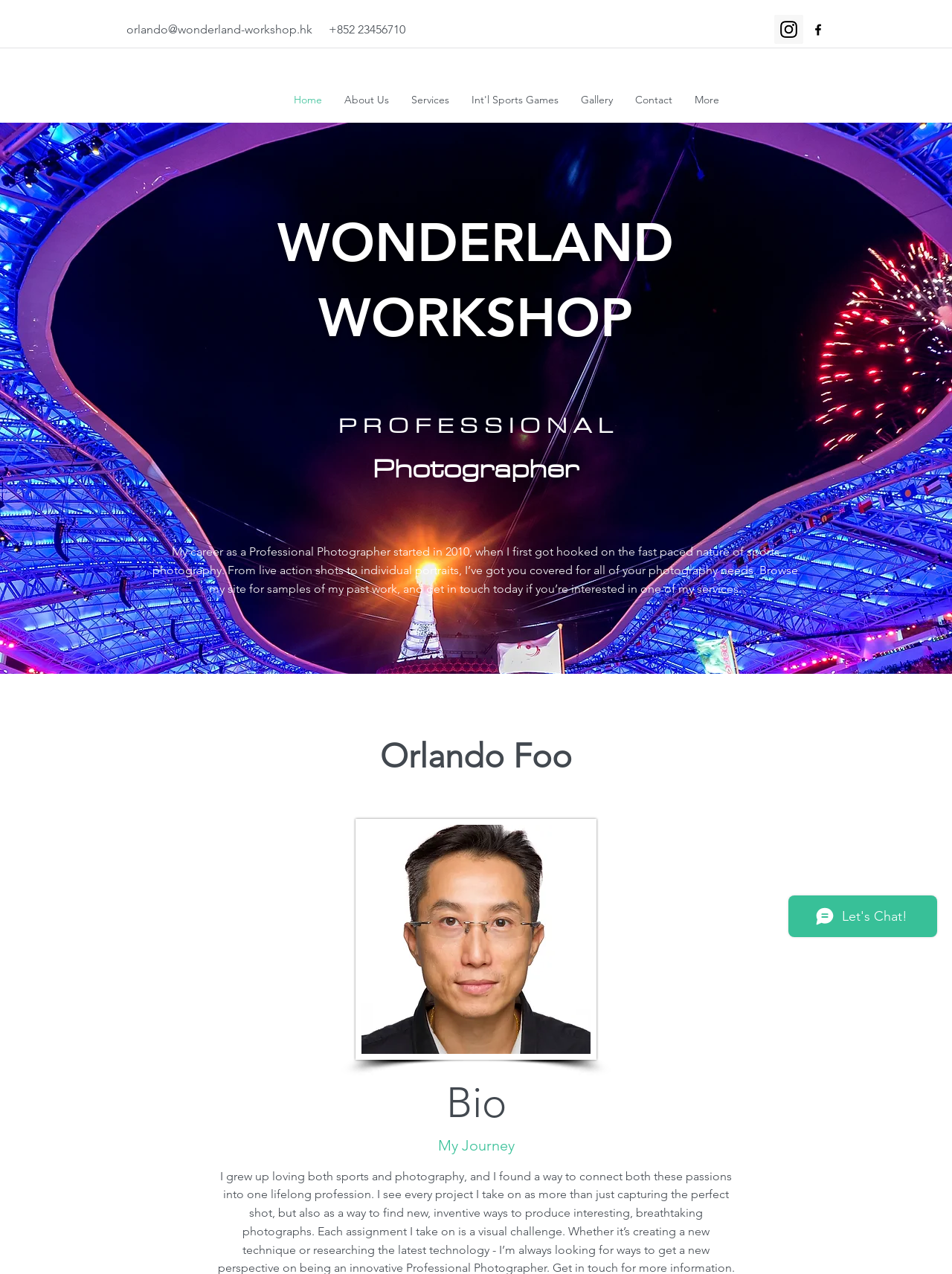What is the photographer's name?
Please give a detailed and elaborate explanation in response to the question.

I found the photographer's name by looking at the heading element that says 'Orlando Foo' and is accompanied by an image of the person.